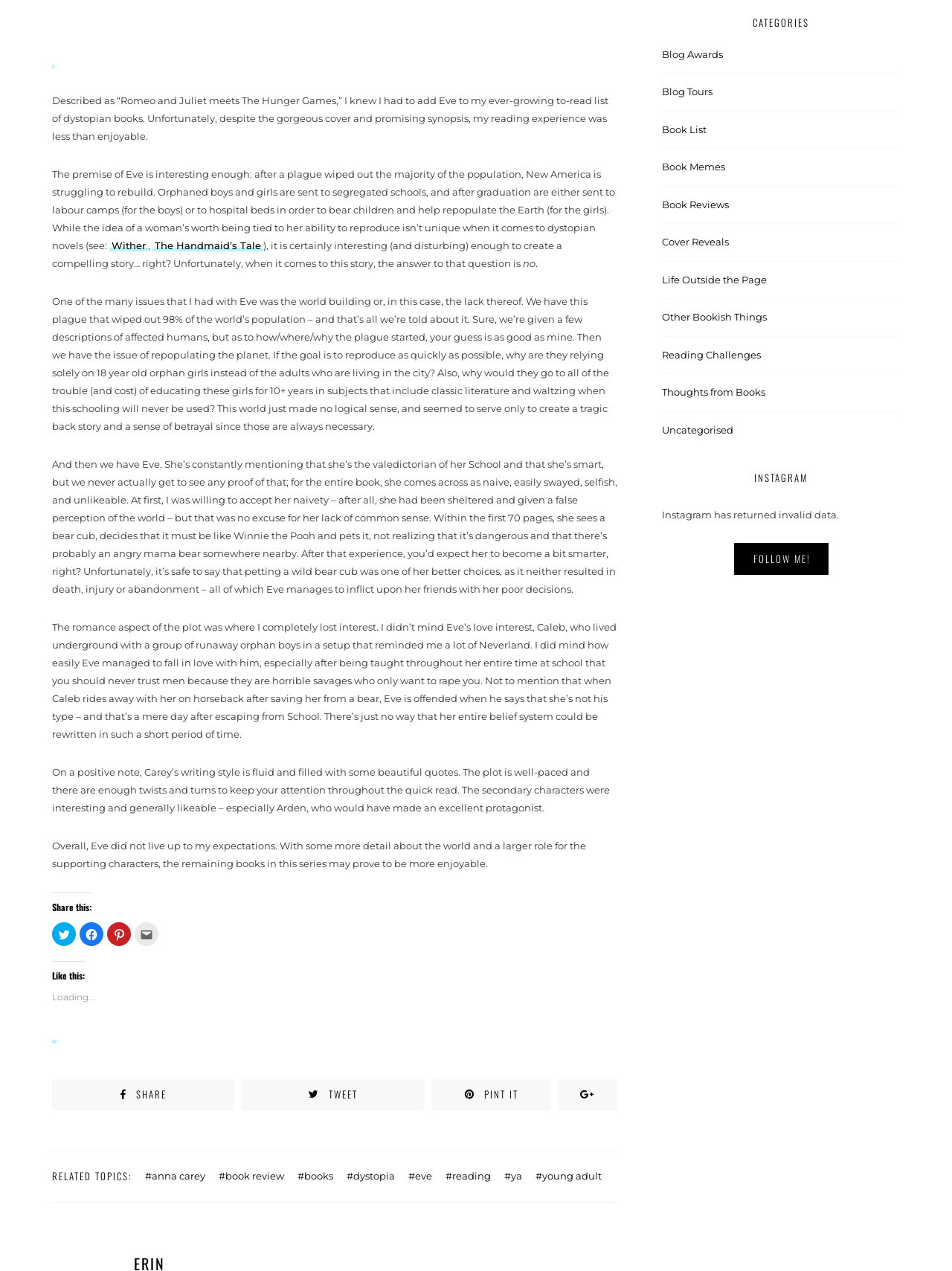What is the main issue with the world building in the book?
Please utilize the information in the image to give a detailed response to the question.

The main issue with the world building in the book is the lack of detail, specifically about the plague that wiped out 98% of the world's population, and the logic behind the repopulation process.